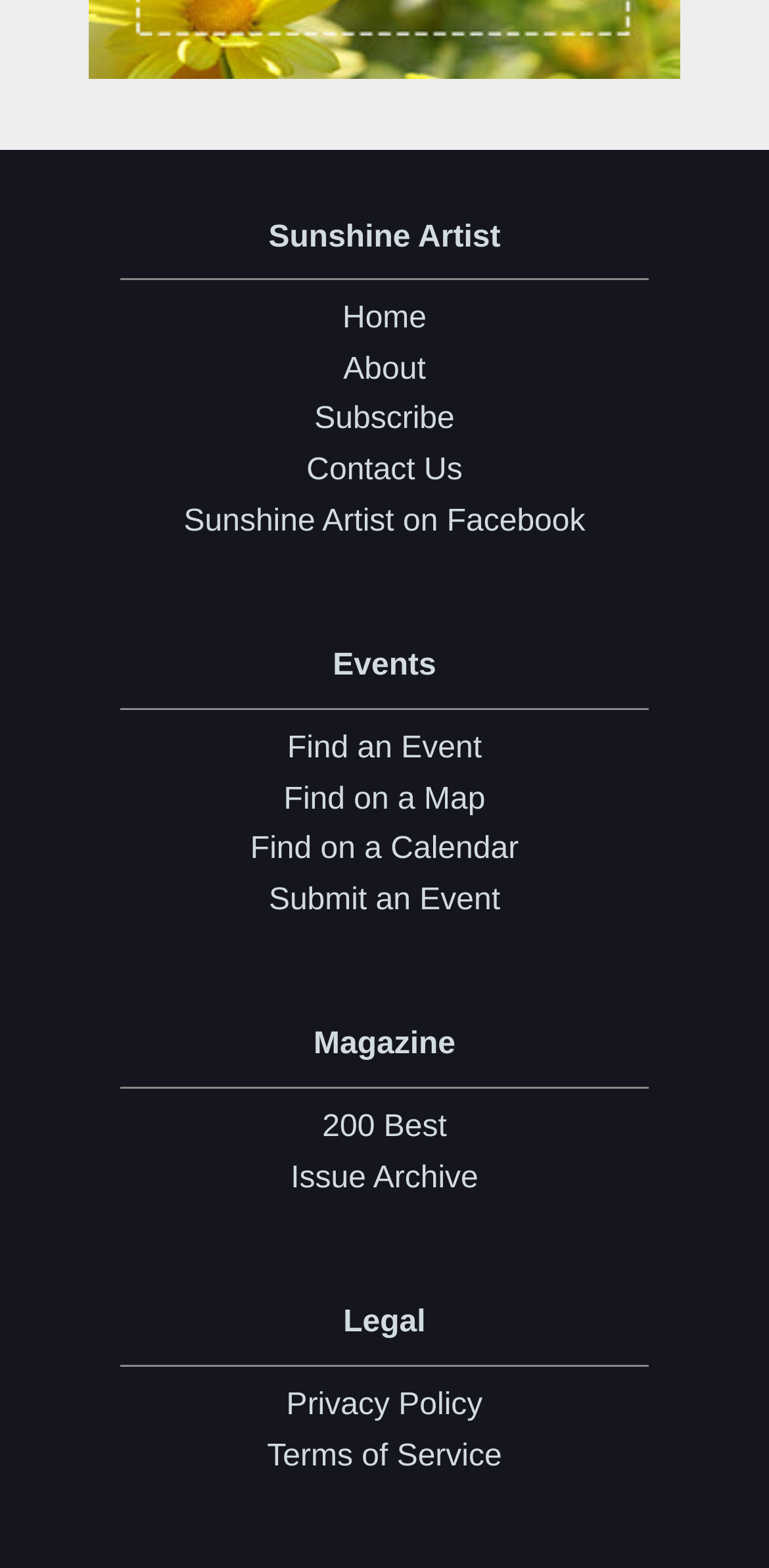Determine the bounding box coordinates of the clickable element to achieve the following action: 'check privacy policy'. Provide the coordinates as four float values between 0 and 1, formatted as [left, top, right, bottom].

[0.041, 0.881, 0.959, 0.913]